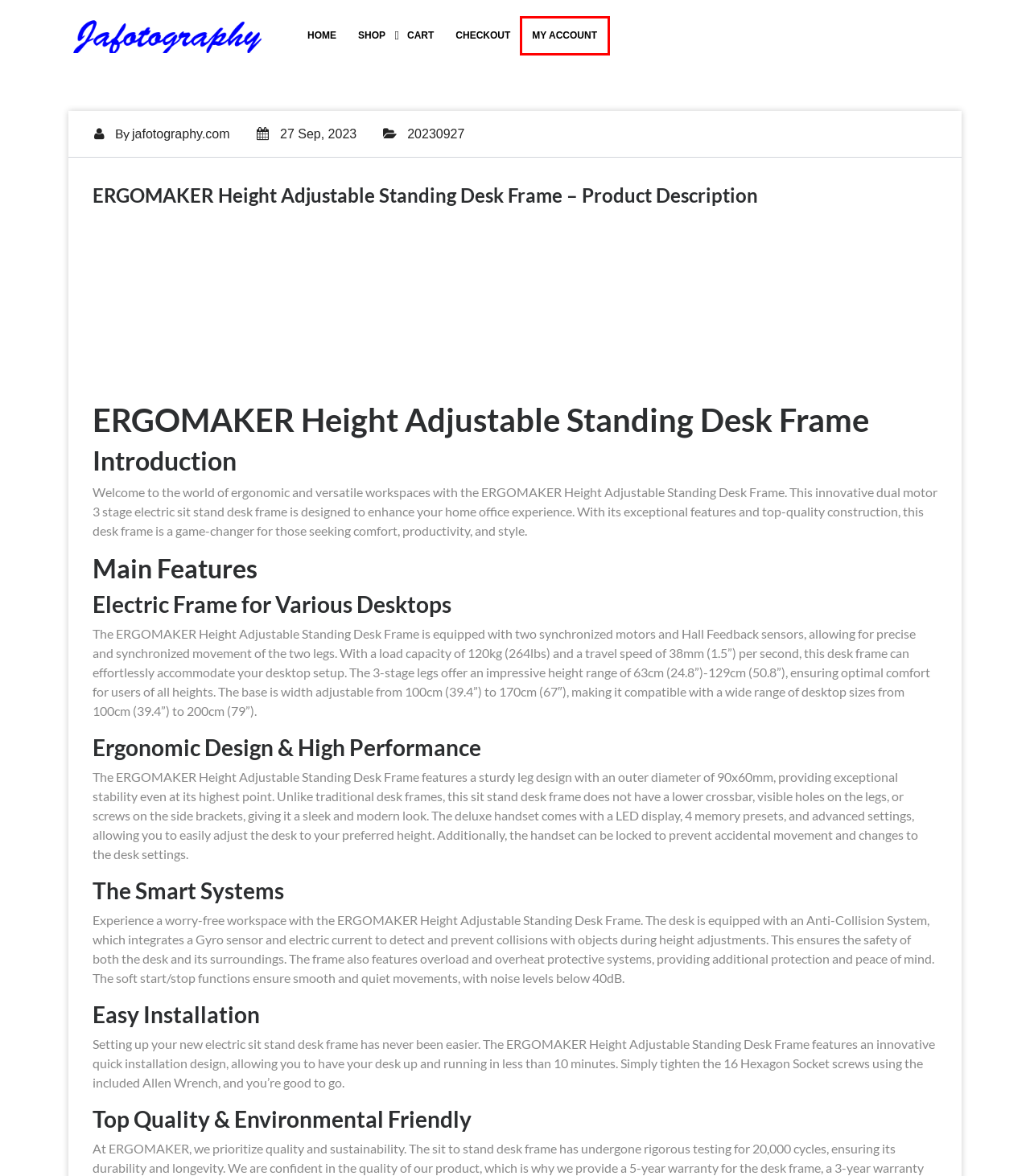You are presented with a screenshot of a webpage that includes a red bounding box around an element. Determine which webpage description best matches the page that results from clicking the element within the red bounding box. Here are the candidates:
A. jafotography.com – jafotography
B. September 2023 – jafotography
C. Refund and Returns Policy – jafotography
D. Cart – jafotography
E. About us – jafotography
F. jafotography – Welcome to jafotography
G. 20230927 – jafotography
H. My account – jafotography

H